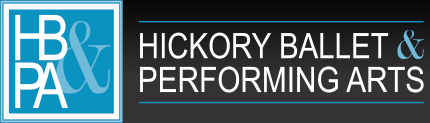Convey a detailed narrative of what is depicted in the image.

The image features the logo of the Hickory Ballet and Performing Arts (HBPA). The design prominently displays the initials "HBPA" in a bold, blue font set against a contrasting dark background, highlighting the organization's name clearly. The words "HICKORY BALLET & PERFORMING ARTS" are presented in a sleek, modern typeface, emphasizing the arts and dance focus of the institution. The graphic is clean and professional, reflecting the artistic and educational commitment of HBPA to the community, particularly in fostering creativity and providing quality dance education.